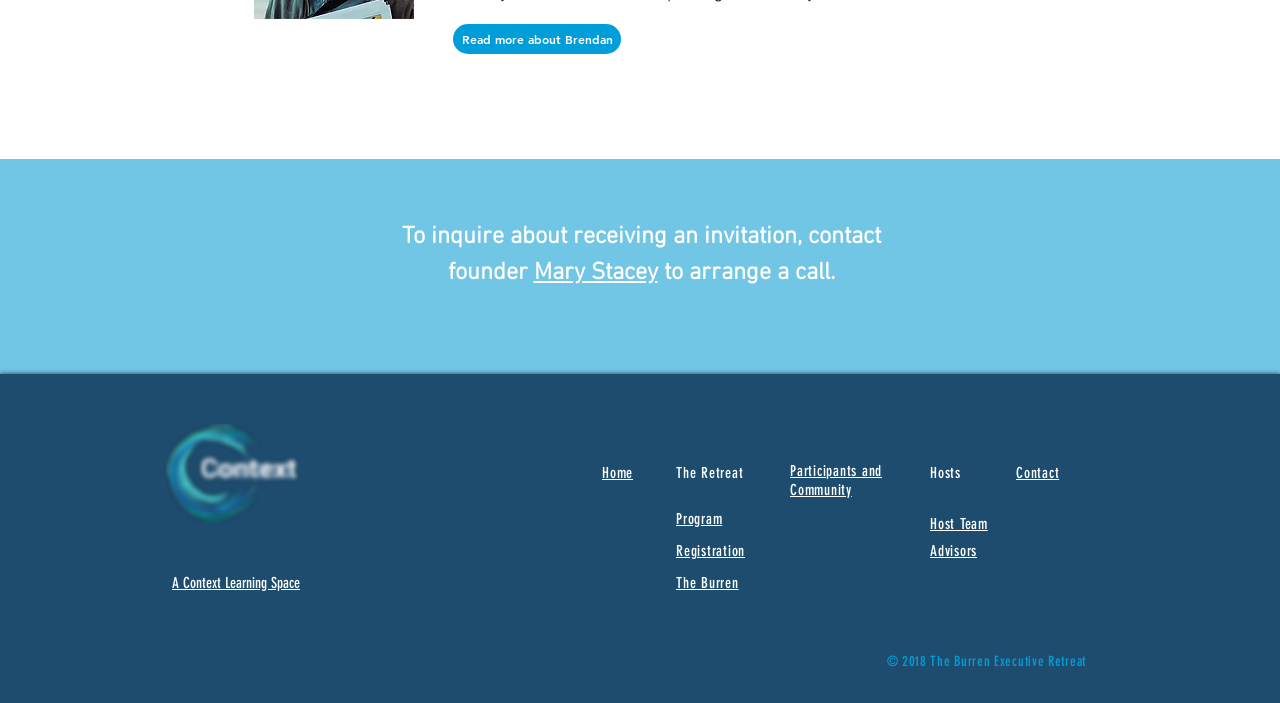What is the name of the founder?
Please give a detailed and elaborate answer to the question.

The button 'Read more about Brendan' suggests that Brendan is the founder of the organization or event, and the context of the surrounding text also implies this.